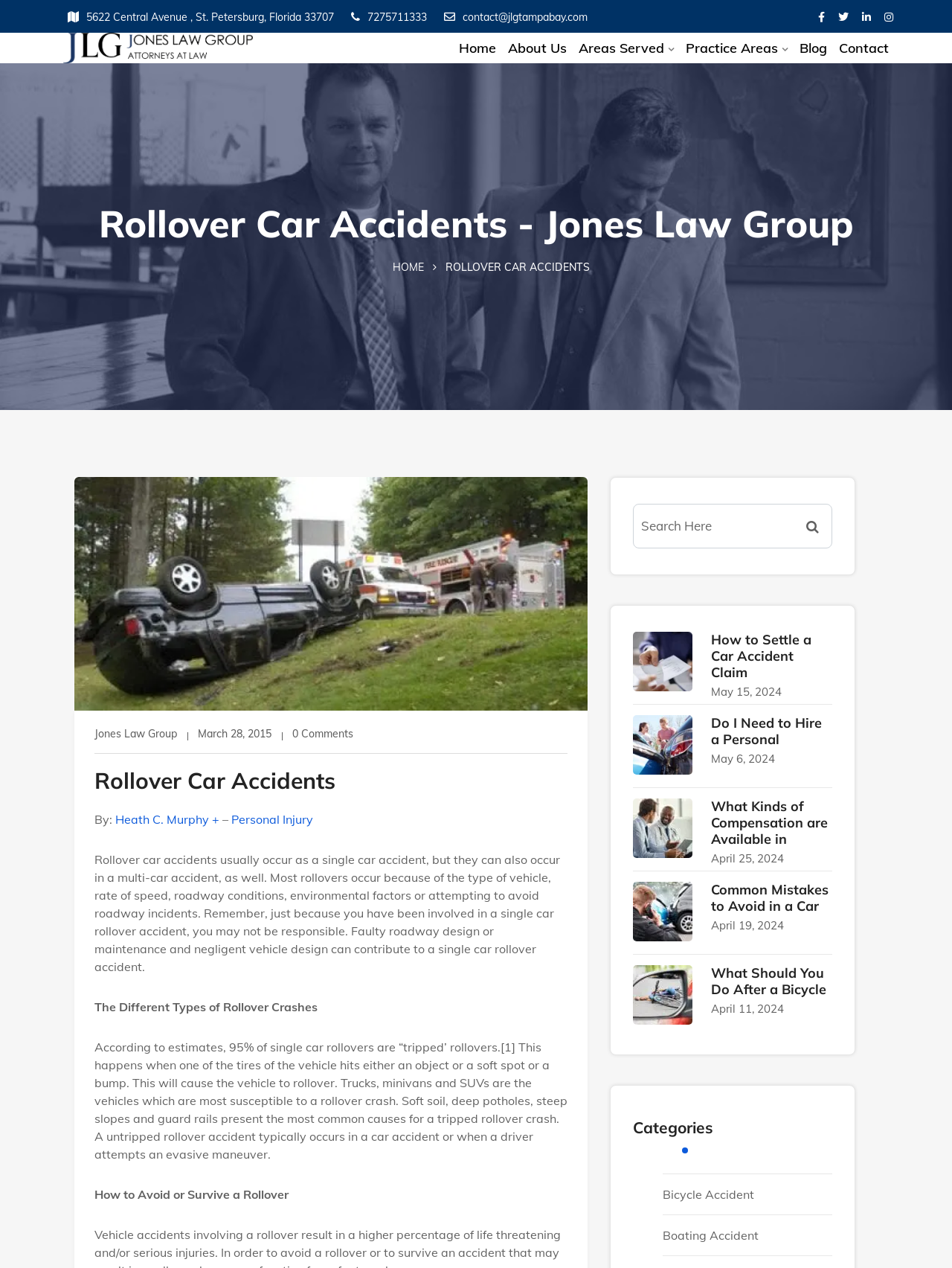Please locate the UI element described by "Home" and provide its bounding box coordinates.

[0.412, 0.206, 0.445, 0.216]